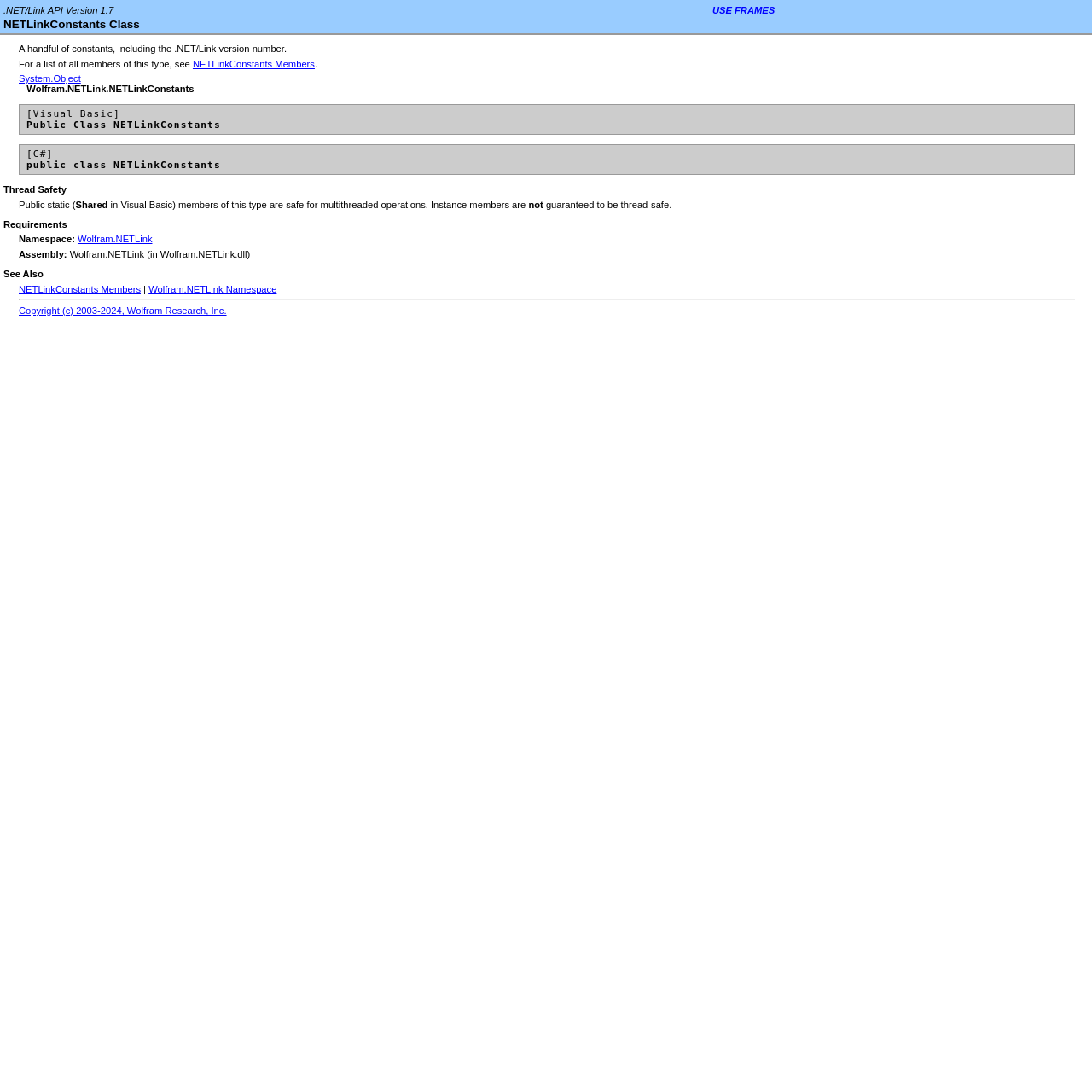Provide a short answer to the following question with just one word or phrase: What is the assembly of NETLinkConstants?

Wolfram.NETLink.dll